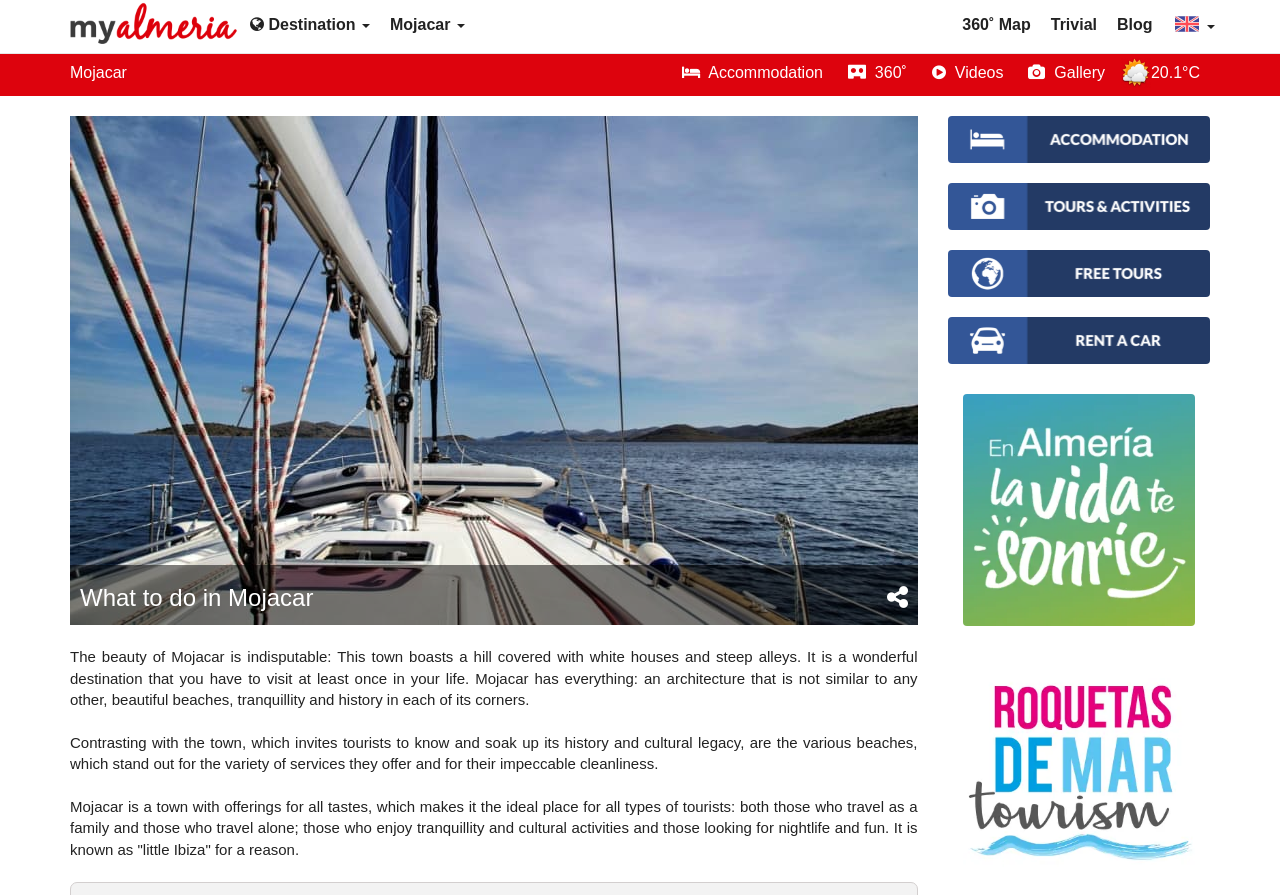Determine the bounding box coordinates for the clickable element to execute this instruction: "Explore the '360˚ Map'". Provide the coordinates as four float numbers between 0 and 1, i.e., [left, top, right, bottom].

[0.744, 0.0, 0.813, 0.056]